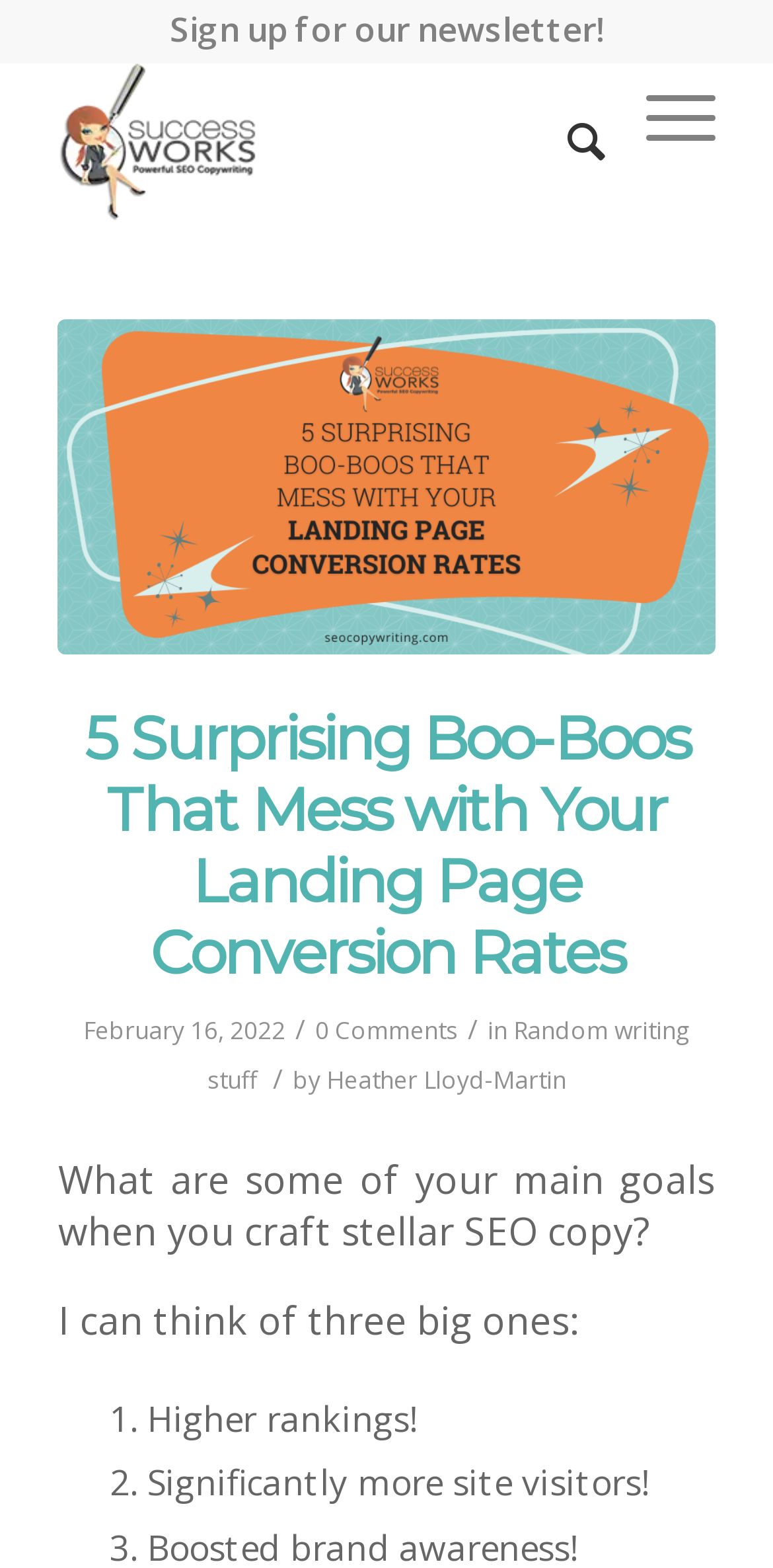Please mark the clickable region by giving the bounding box coordinates needed to complete this instruction: "Check the date of the article".

[0.108, 0.646, 0.369, 0.668]